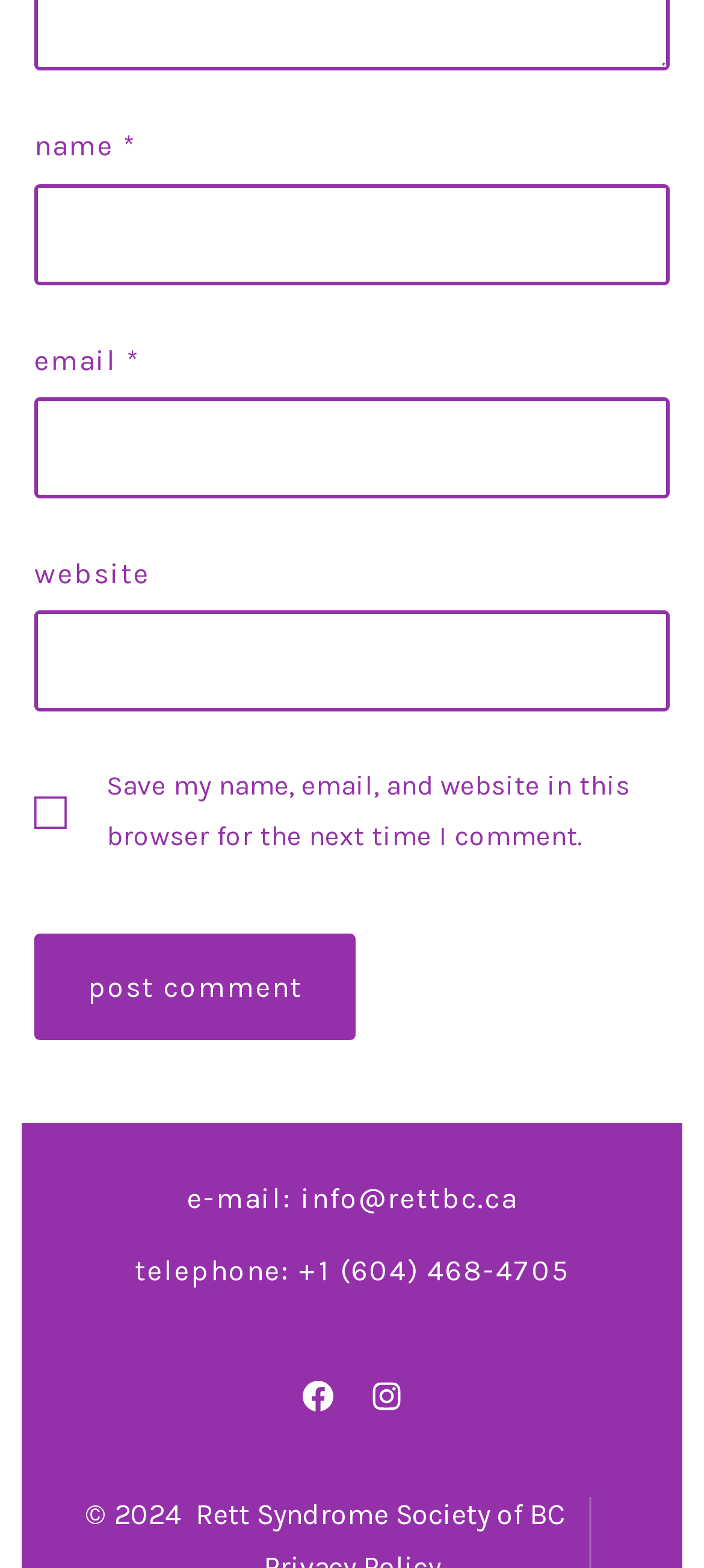Please identify the bounding box coordinates of the area I need to click to accomplish the following instruction: "visit Facebook".

[0.408, 0.871, 0.495, 0.91]